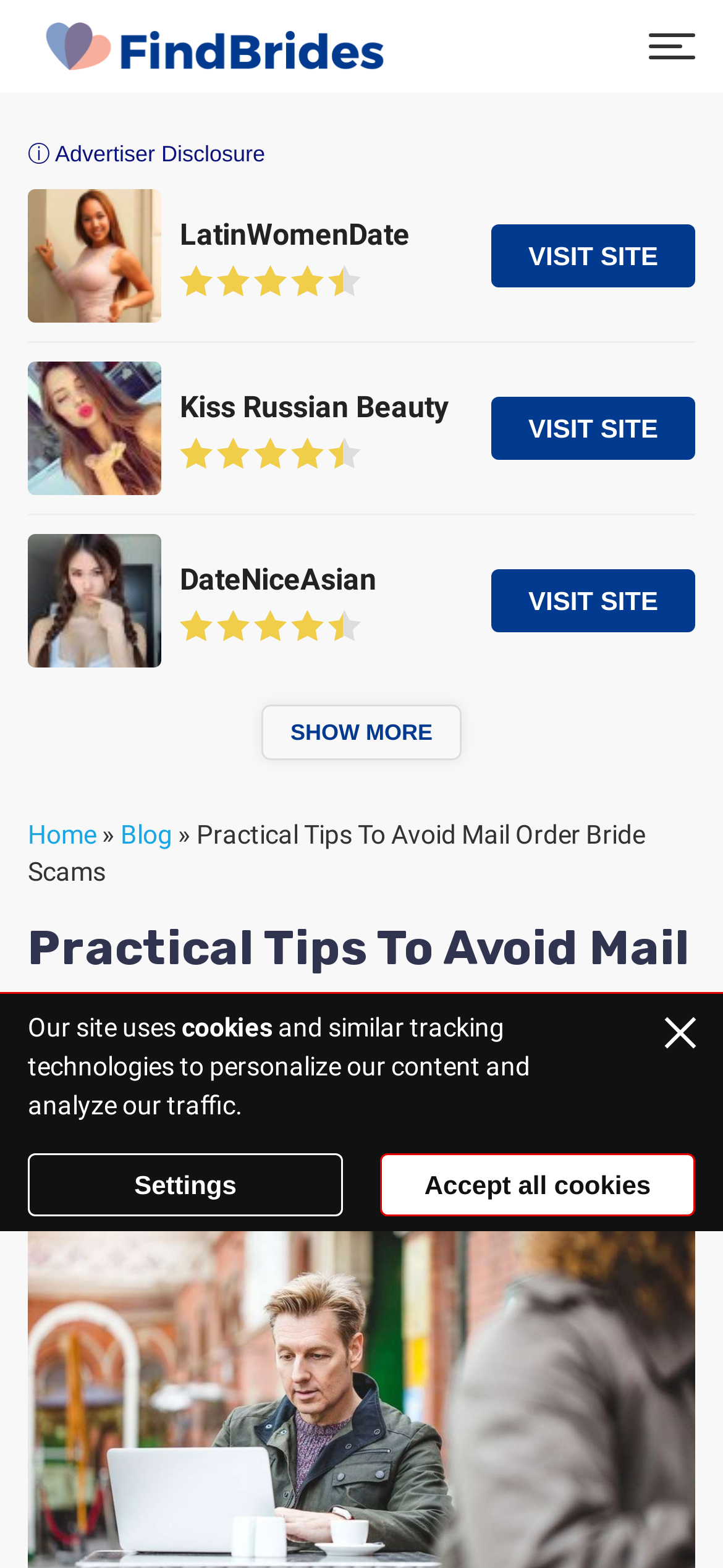Please identify the bounding box coordinates of the region to click in order to complete the task: "Visit the Home page". The coordinates must be four float numbers between 0 and 1, specified as [left, top, right, bottom].

[0.038, 0.523, 0.133, 0.542]